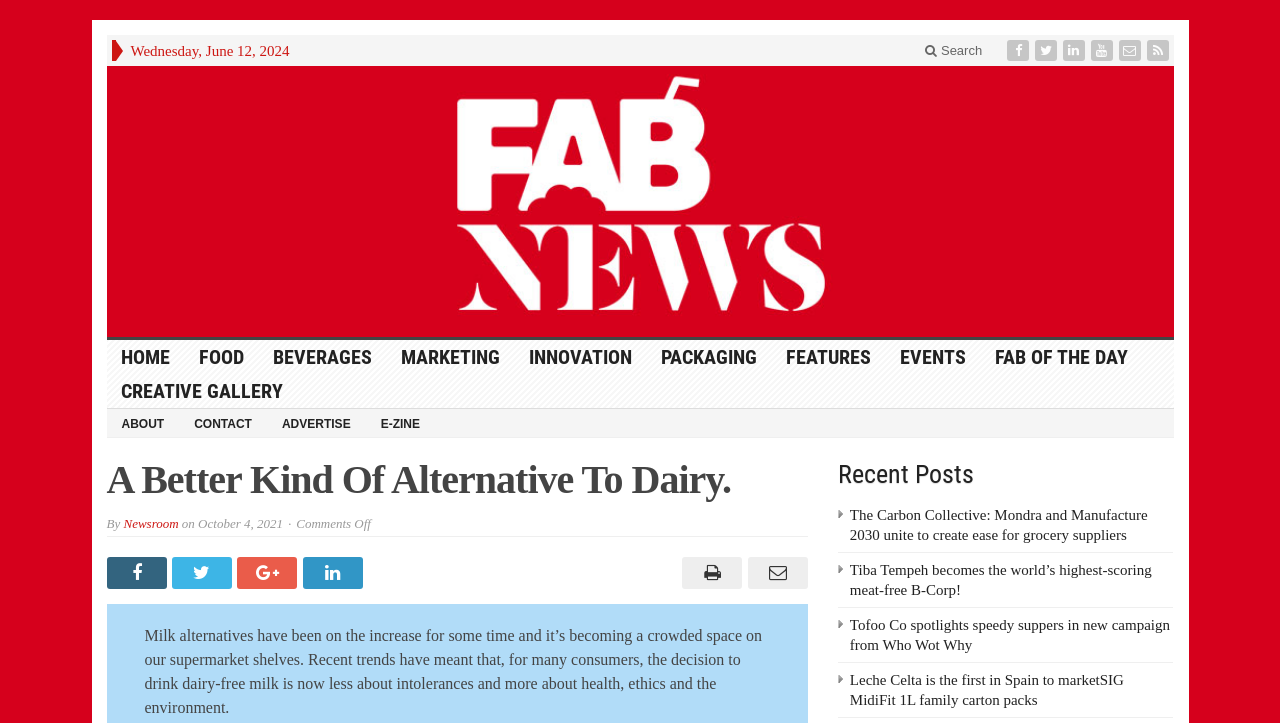Locate the UI element that matches the description Share on Facebook in the webpage screenshot. Return the bounding box coordinates in the format (top-left x, top-left y, bottom-right x, bottom-right y), with values ranging from 0 to 1.

[0.083, 0.77, 0.134, 0.815]